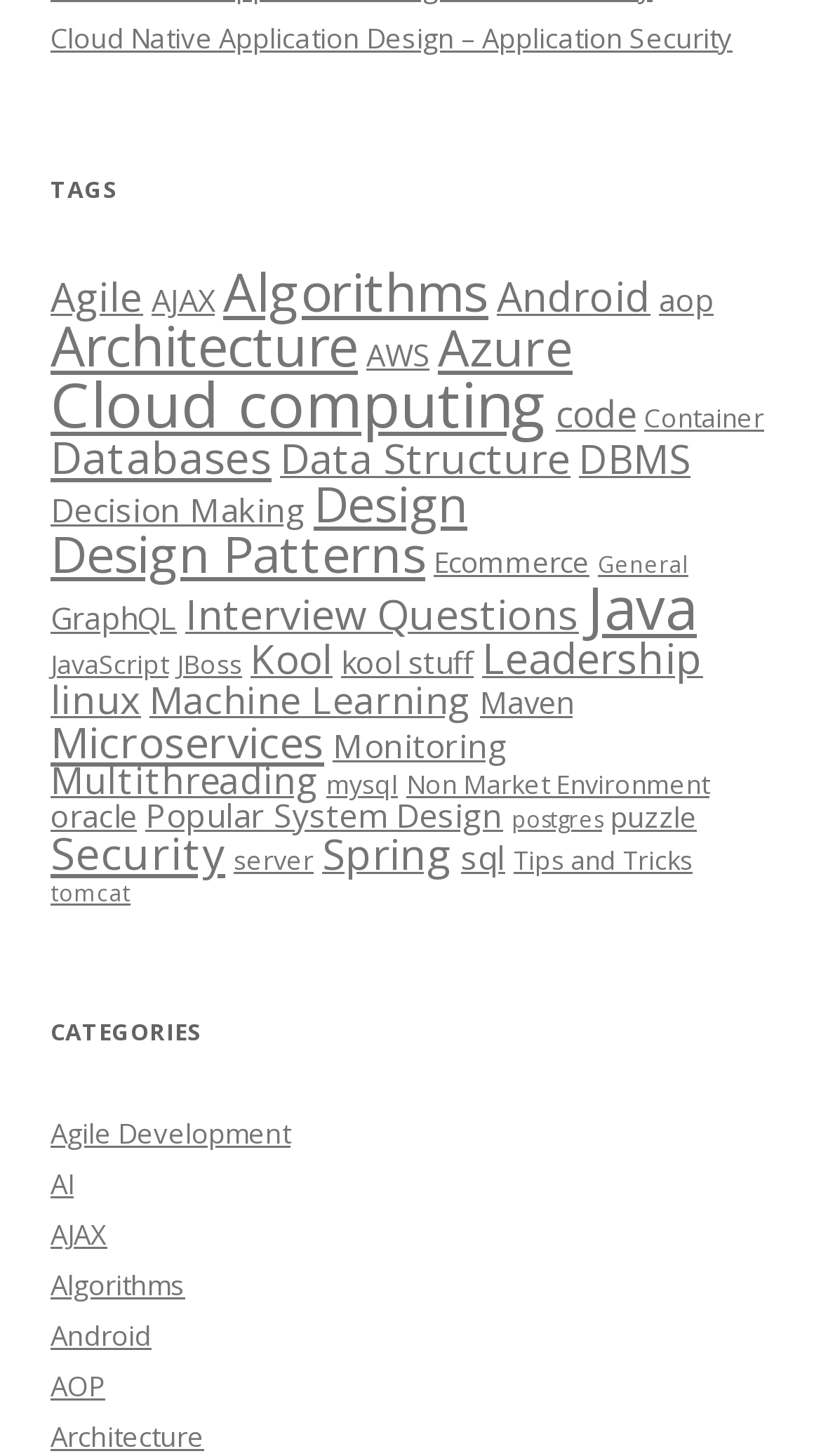How many categories are listed?
Please answer using one word or phrase, based on the screenshot.

2